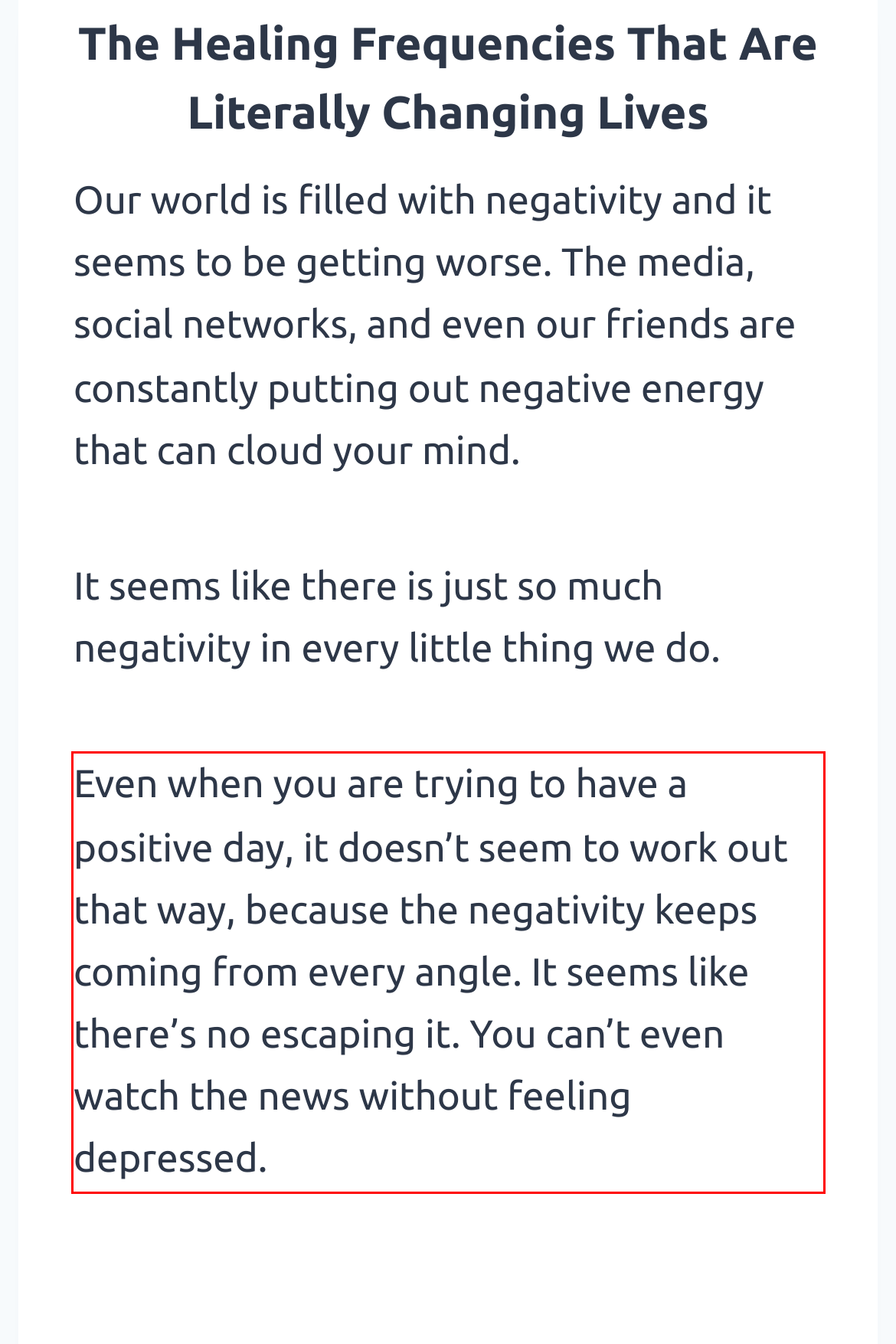Identify the red bounding box in the webpage screenshot and perform OCR to generate the text content enclosed.

Even when you are trying to have a positive day, it doesn’t seem to work out that way, because the negativity keeps coming from every angle. It seems like there’s no escaping it. You can’t even watch the news without feeling depressed.